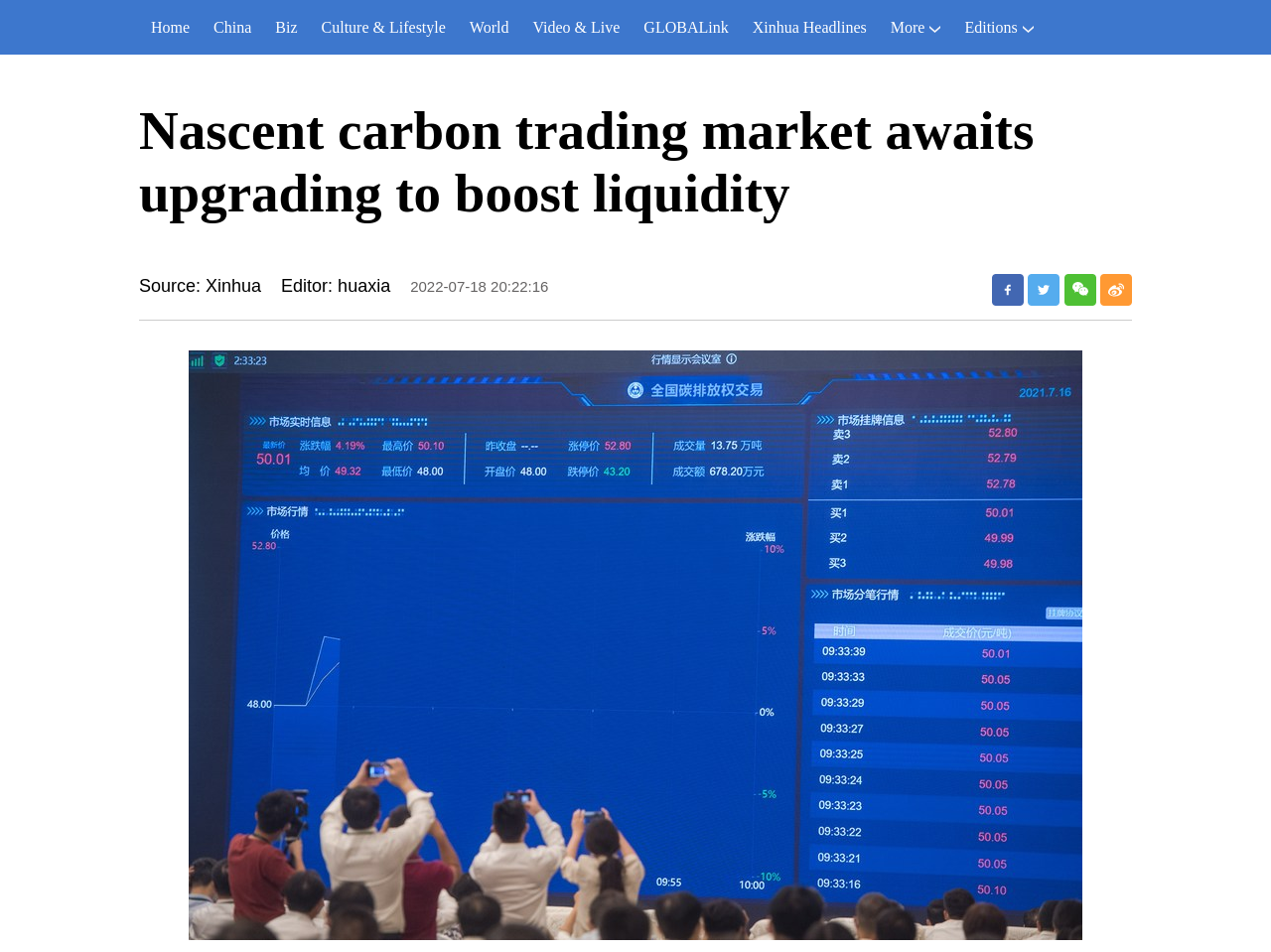What is the topic category of the article?
Use the information from the image to give a detailed answer to the question.

The topic category of the article can be determined by examining the links located at the top of the webpage, below the main heading. One of the links is labeled 'Biz', which suggests that the article belongs to the business or finance category.